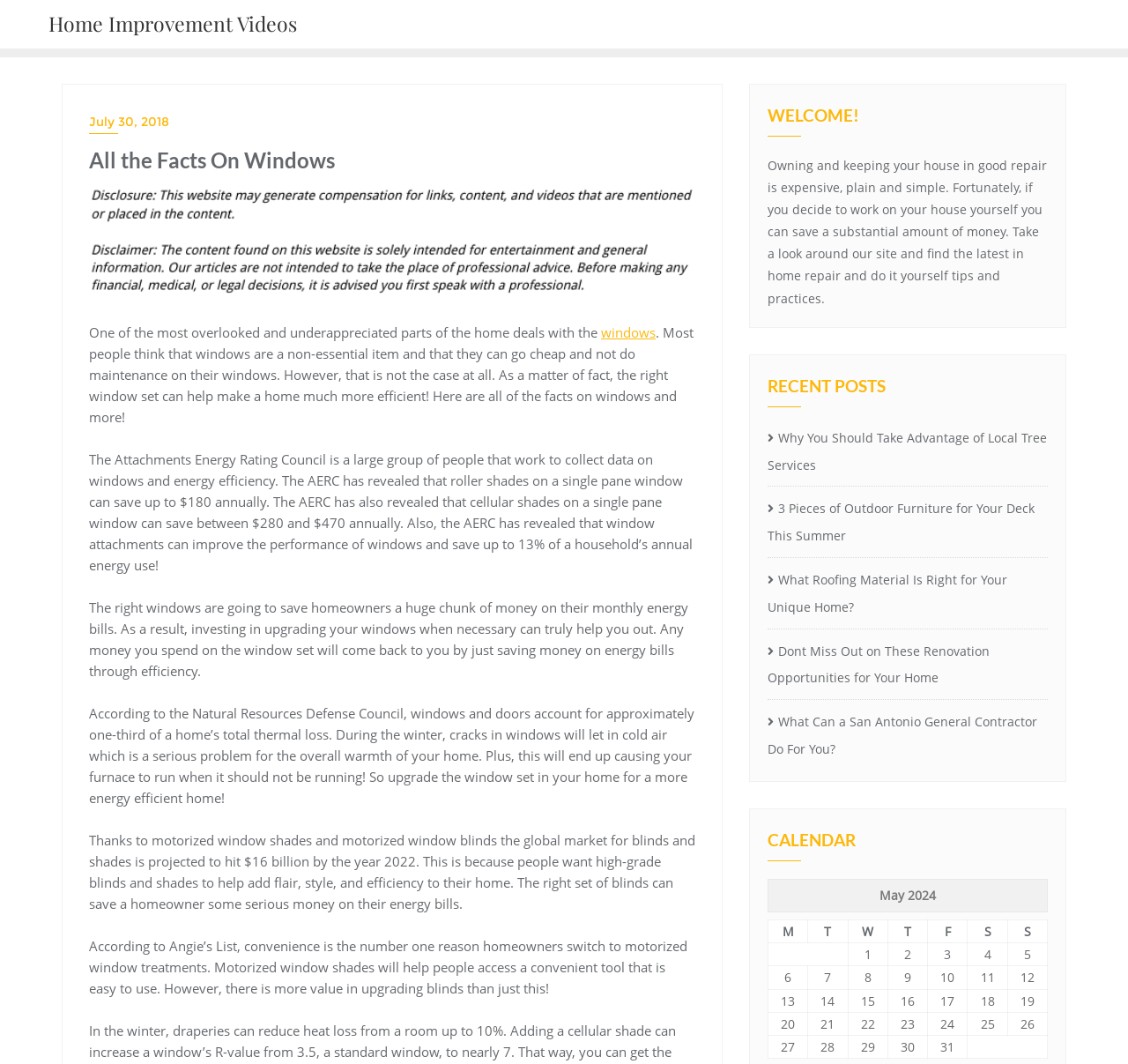Can you specify the bounding box coordinates of the area that needs to be clicked to fulfill the following instruction: "Click on 'Home Improvement Videos'"?

[0.043, 0.0, 0.263, 0.045]